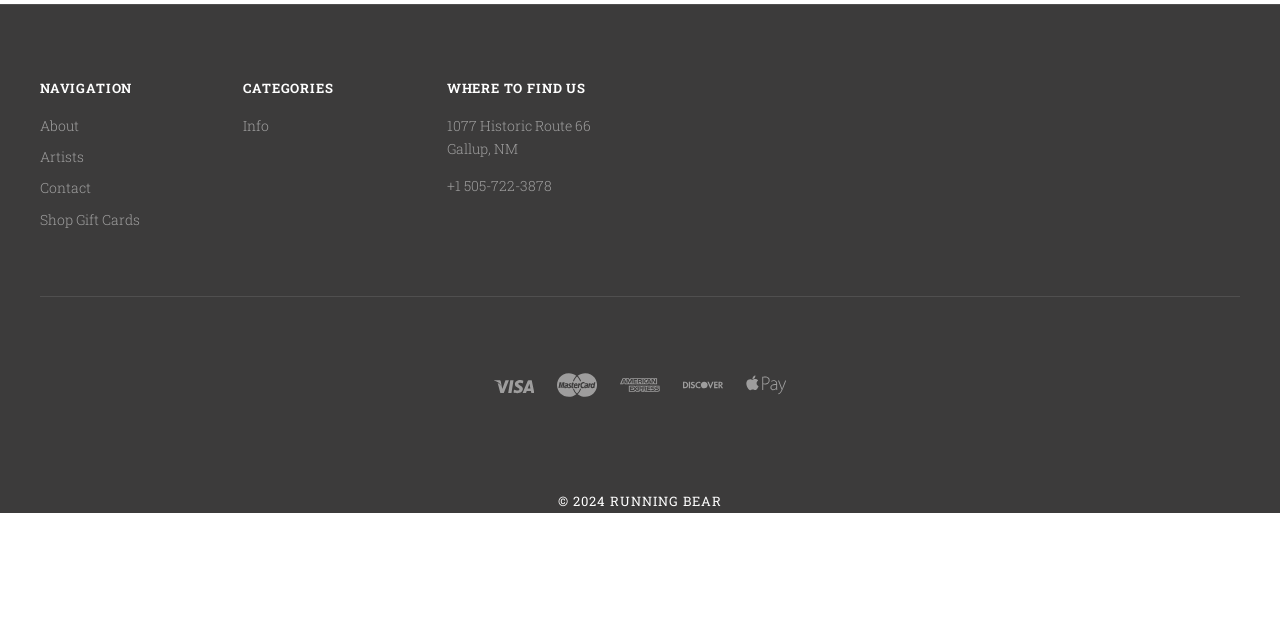Provide the bounding box coordinates of the HTML element described by the text: "About".

[0.031, 0.181, 0.062, 0.21]